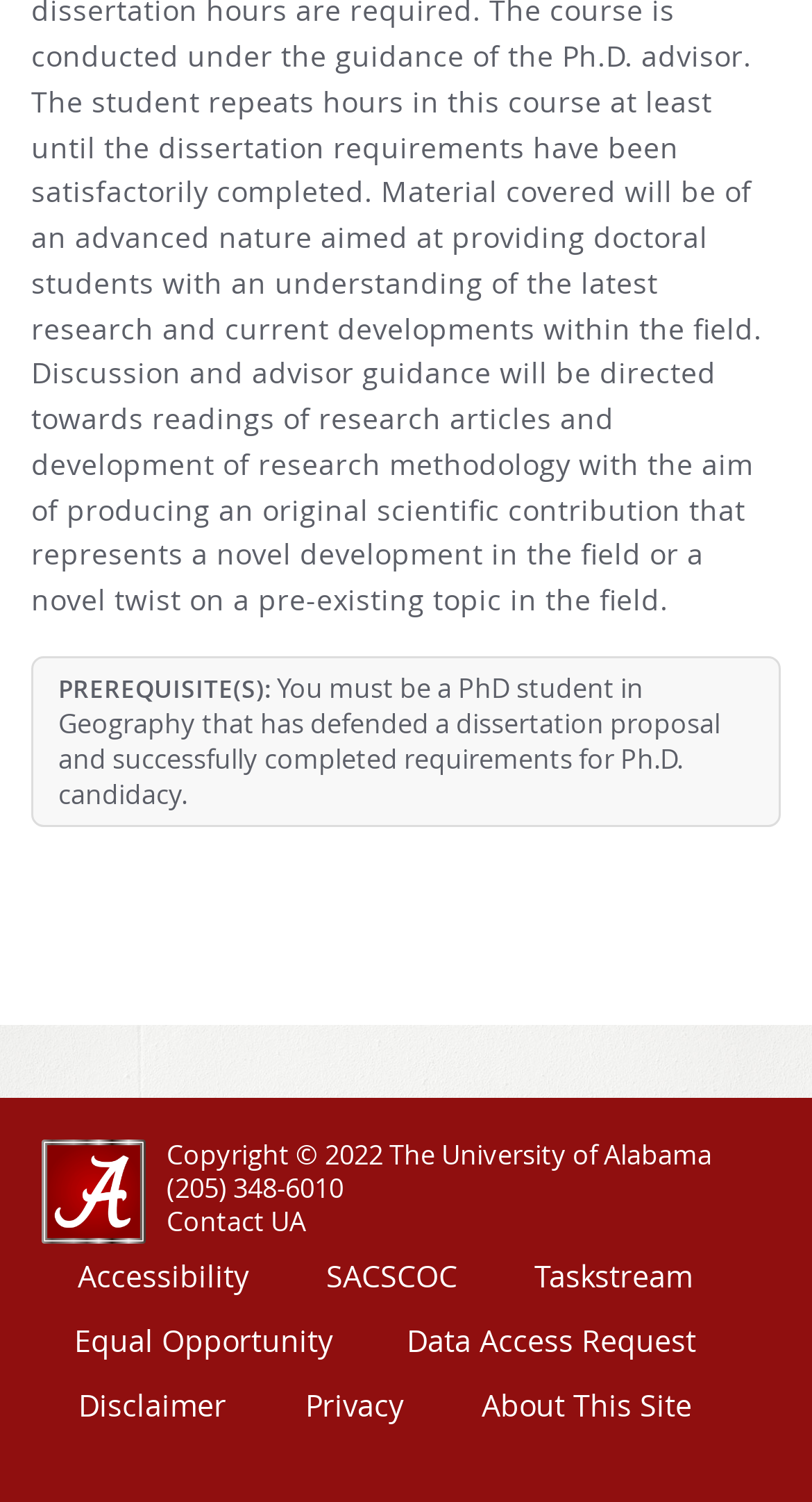Highlight the bounding box coordinates of the element you need to click to perform the following instruction: "Contact the University of Alabama."

[0.472, 0.757, 0.877, 0.781]